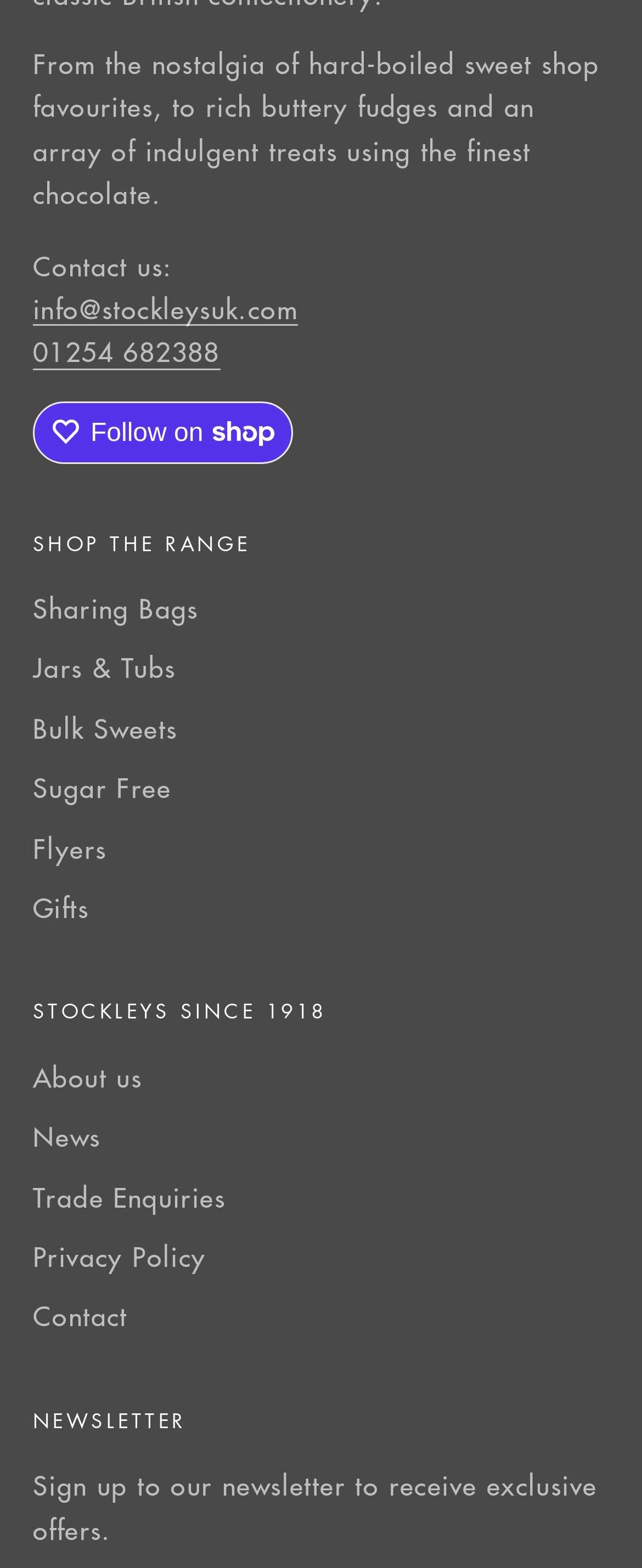Find the bounding box coordinates for the UI element whose description is: "News". The coordinates should be four float numbers between 0 and 1, in the format [left, top, right, bottom].

[0.051, 0.713, 0.157, 0.737]